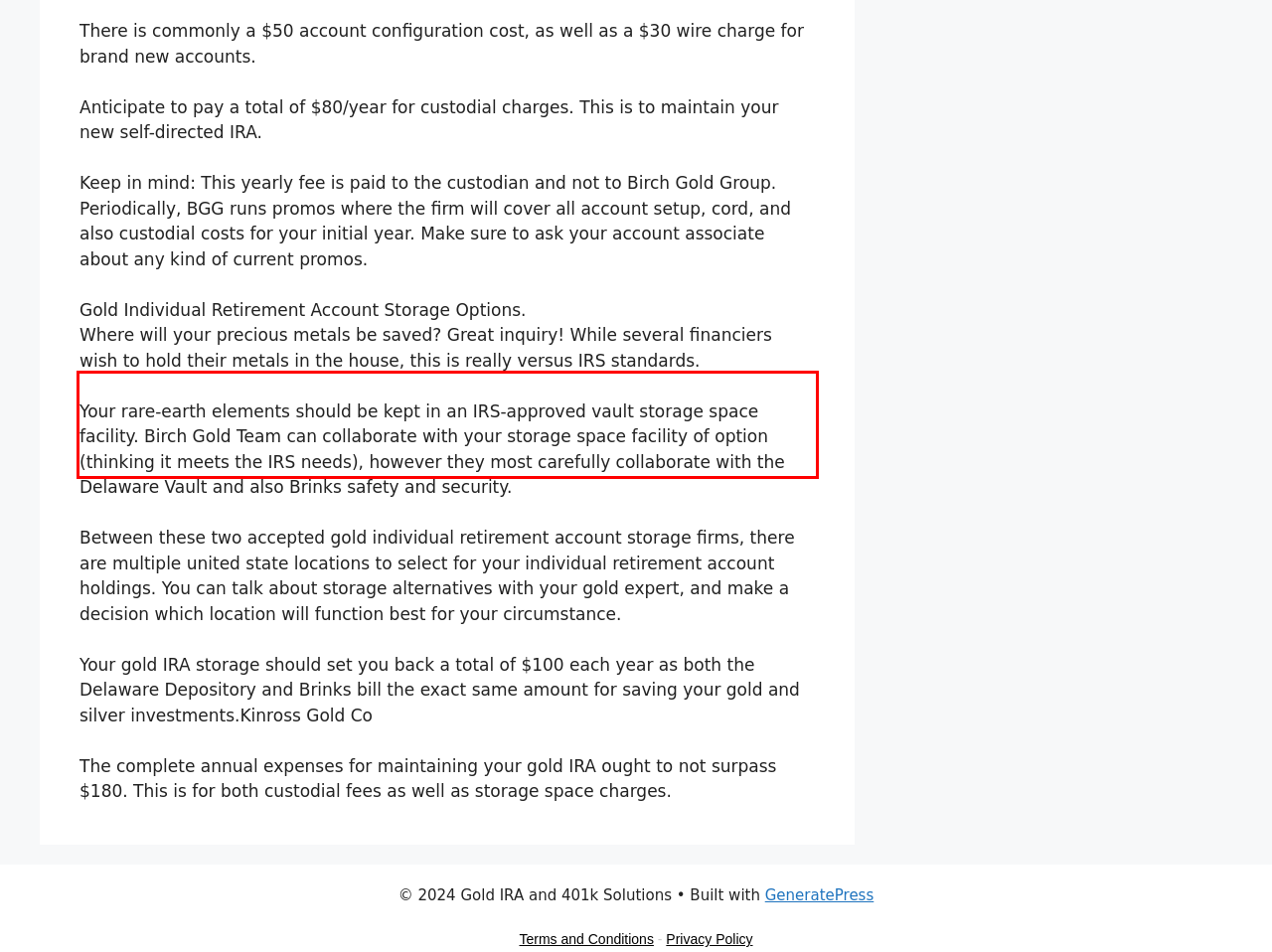Please examine the webpage screenshot containing a red bounding box and use OCR to recognize and output the text inside the red bounding box.

Your rare-earth elements should be kept in an IRS-approved vault storage space facility. Birch Gold Team can collaborate with your storage space facility of option (thinking it meets the IRS needs), however they most carefully collaborate with the Delaware Vault and also Brinks safety and security.